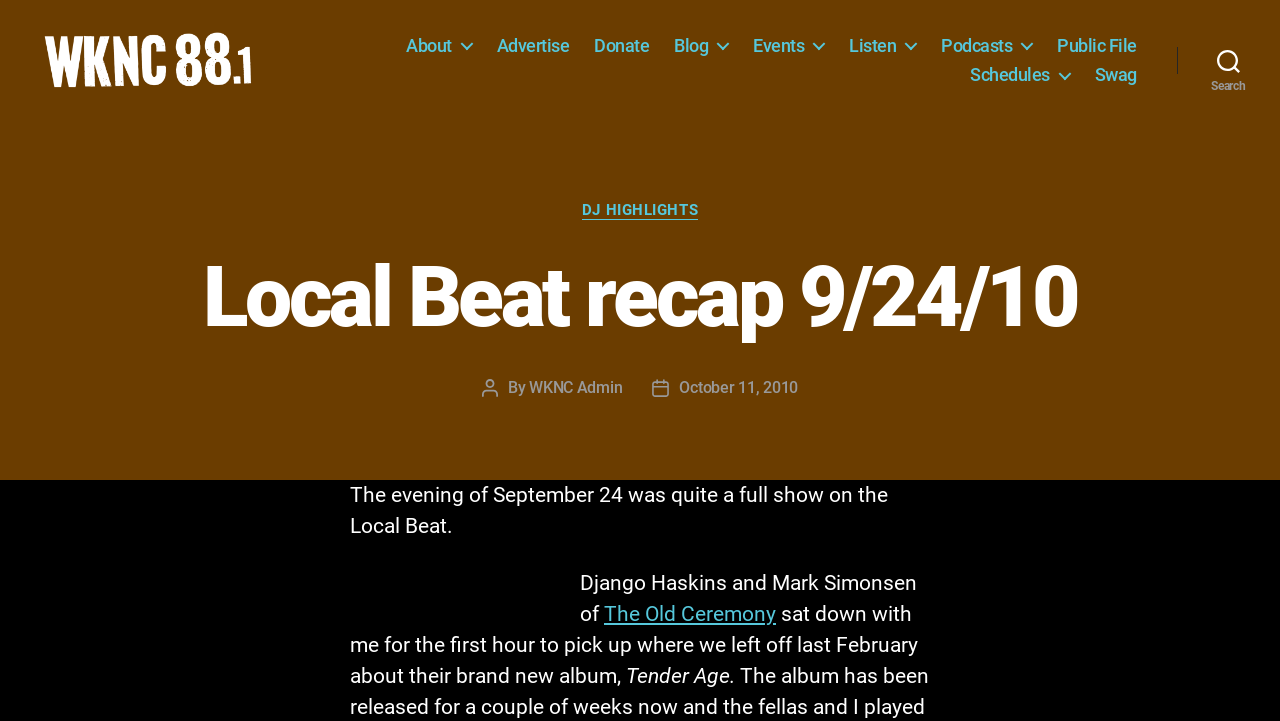Please give a succinct answer to the question in one word or phrase:
Who are the guests on the Local Beat show?

Django Haskins and Mark Simonsen